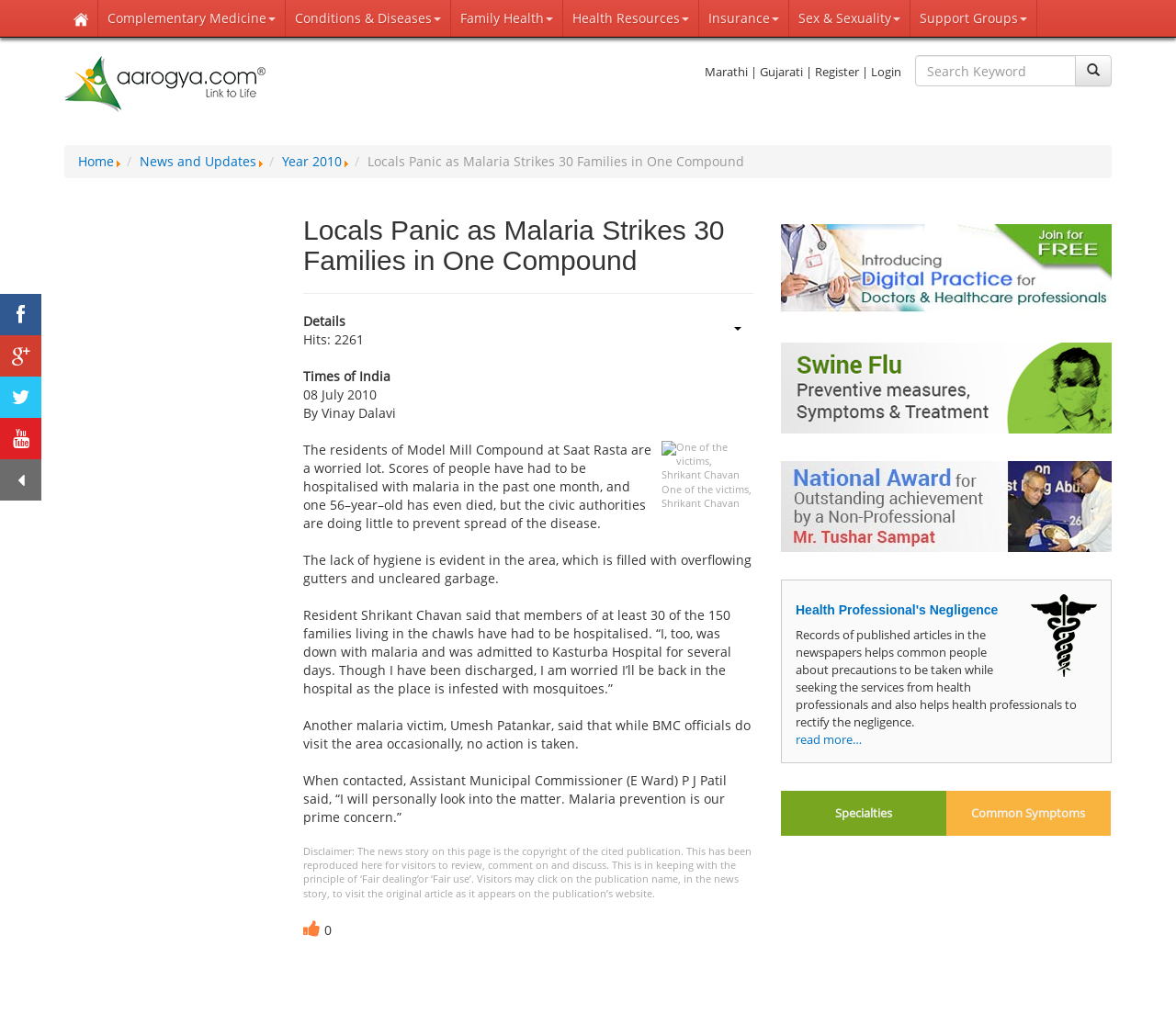Could you provide the bounding box coordinates for the portion of the screen to click to complete this instruction: "Login to the website"?

[0.741, 0.062, 0.767, 0.078]